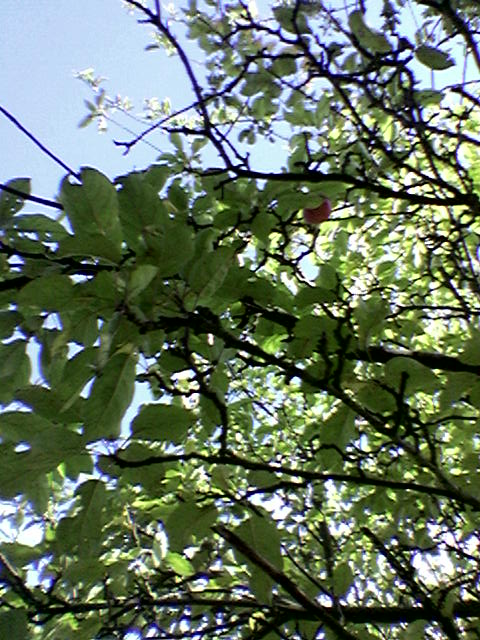Describe all the elements visible in the image meticulously.

The image captures a vibrant view from beneath a tree, showcasing an intricate network of branches and lush green leaves against a clear blue sky. The light filtering through the foliage creates a bright and inviting atmosphere, evoking a sense of tranquility and connection to nature. This scene beautifully complements the accompanying text, which describes a delightful autumn weekend spent among trees, where playful memories of climbing and gathering conkers resonate, alongside the mention of a single apple clinging to its branch before the inevitable harvest begins. The composition not only highlights the beauty of the outdoors but also reflects the simple joys and nostalgia of childhood experiences in nature.